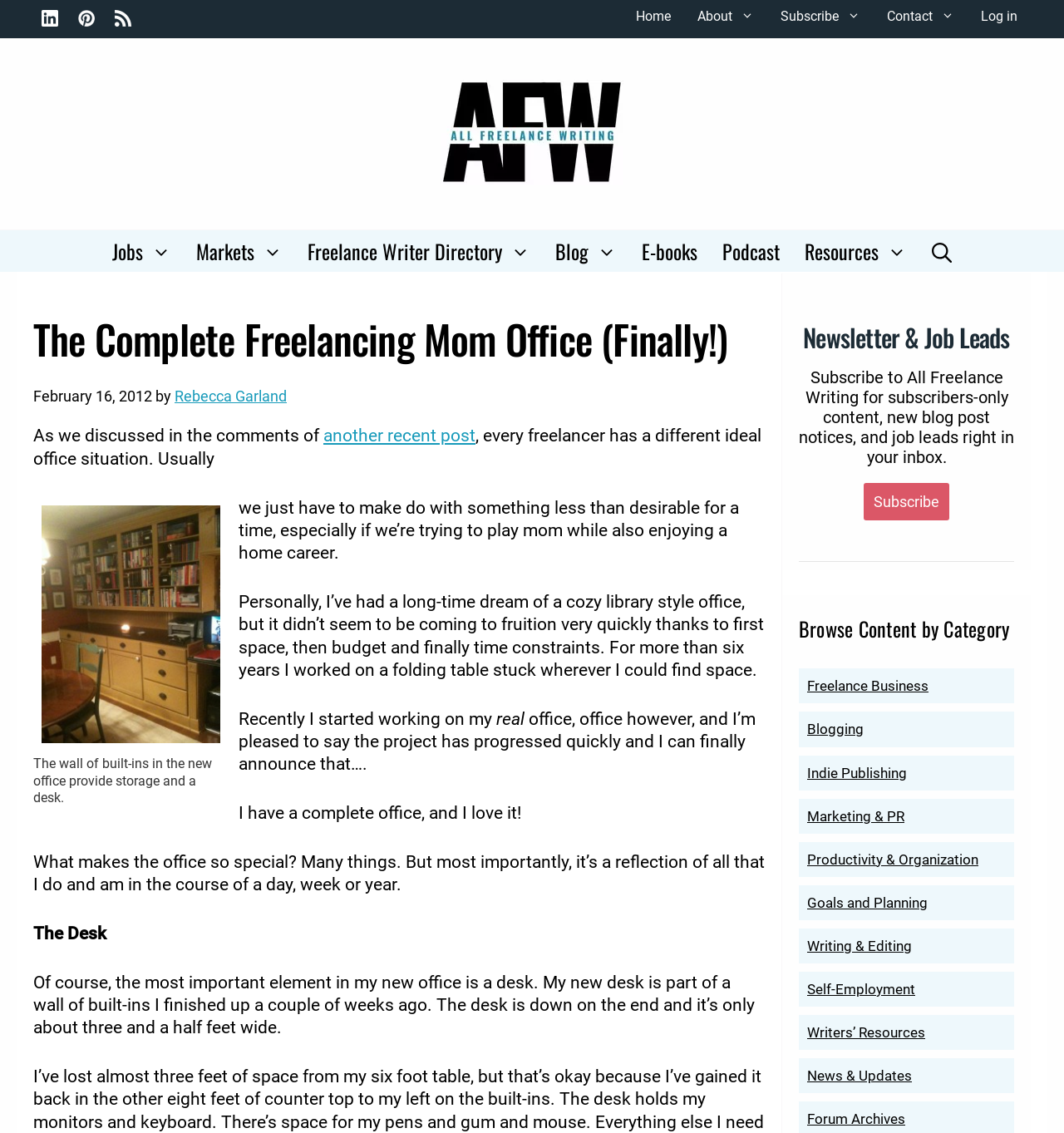Can you determine the bounding box coordinates of the area that needs to be clicked to fulfill the following instruction: "Fill in the 'Arrival' field"?

None